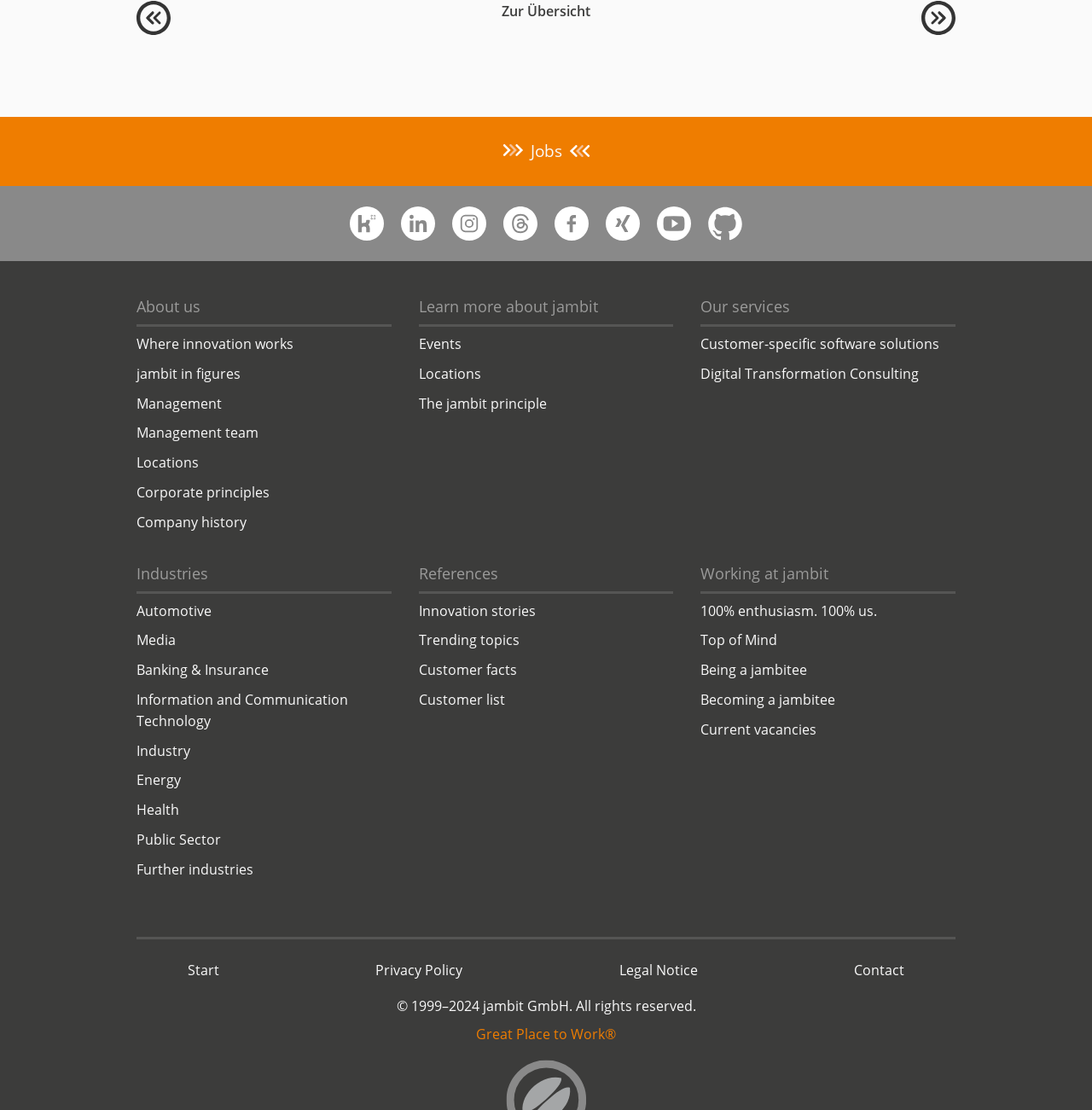Find and provide the bounding box coordinates for the UI element described with: "Company history".

[0.125, 0.461, 0.226, 0.482]